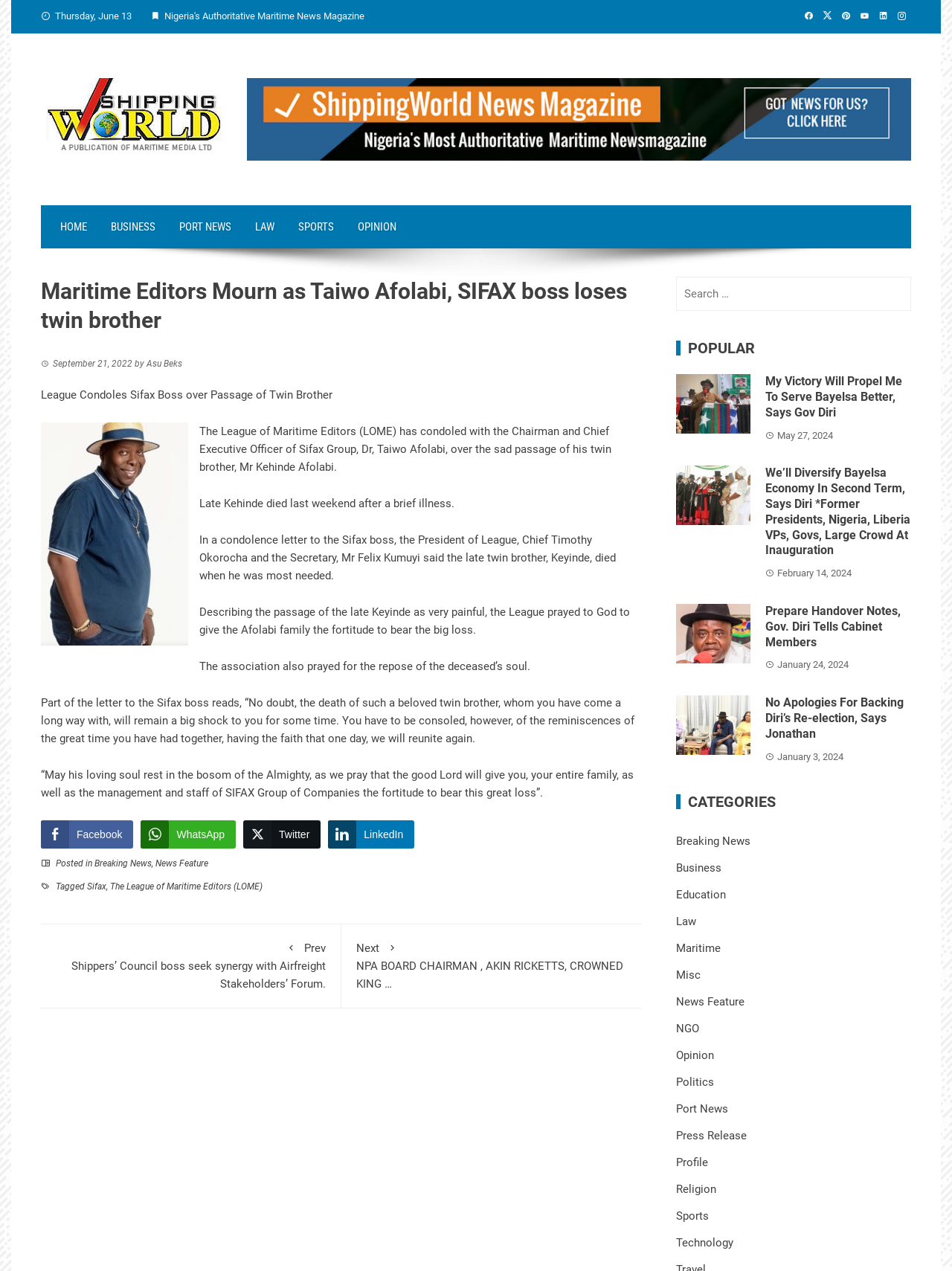Determine the coordinates of the bounding box that should be clicked to complete the instruction: "Share on Facebook". The coordinates should be represented by four float numbers between 0 and 1: [left, top, right, bottom].

[0.043, 0.646, 0.14, 0.668]